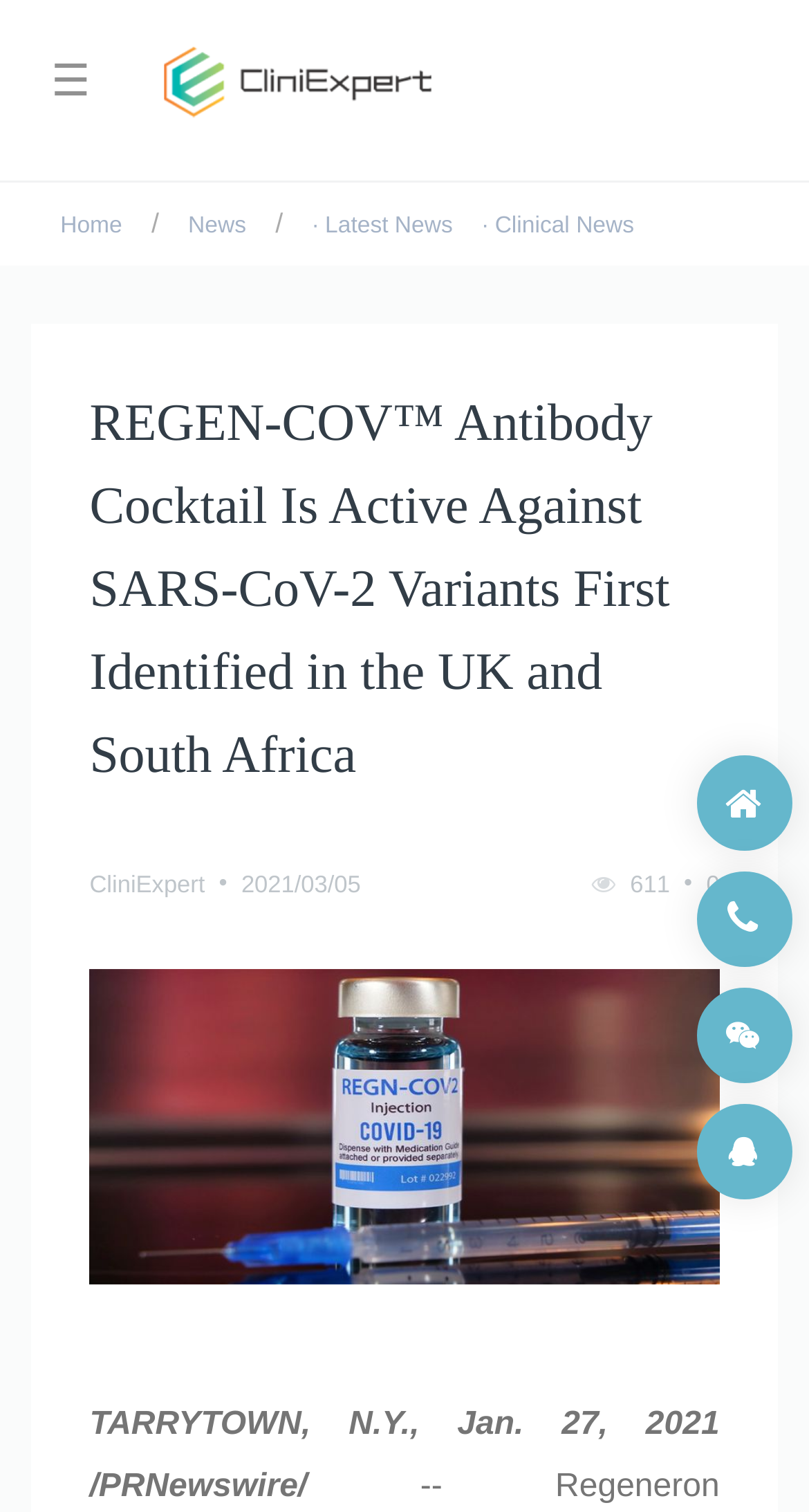Look at the image and give a detailed response to the following question: How many navigation links are there?

There are four navigation links, which are 'Home', 'News', '· Latest News', and '· Clinical News'. These links are located at the top of the webpage, below the logo.